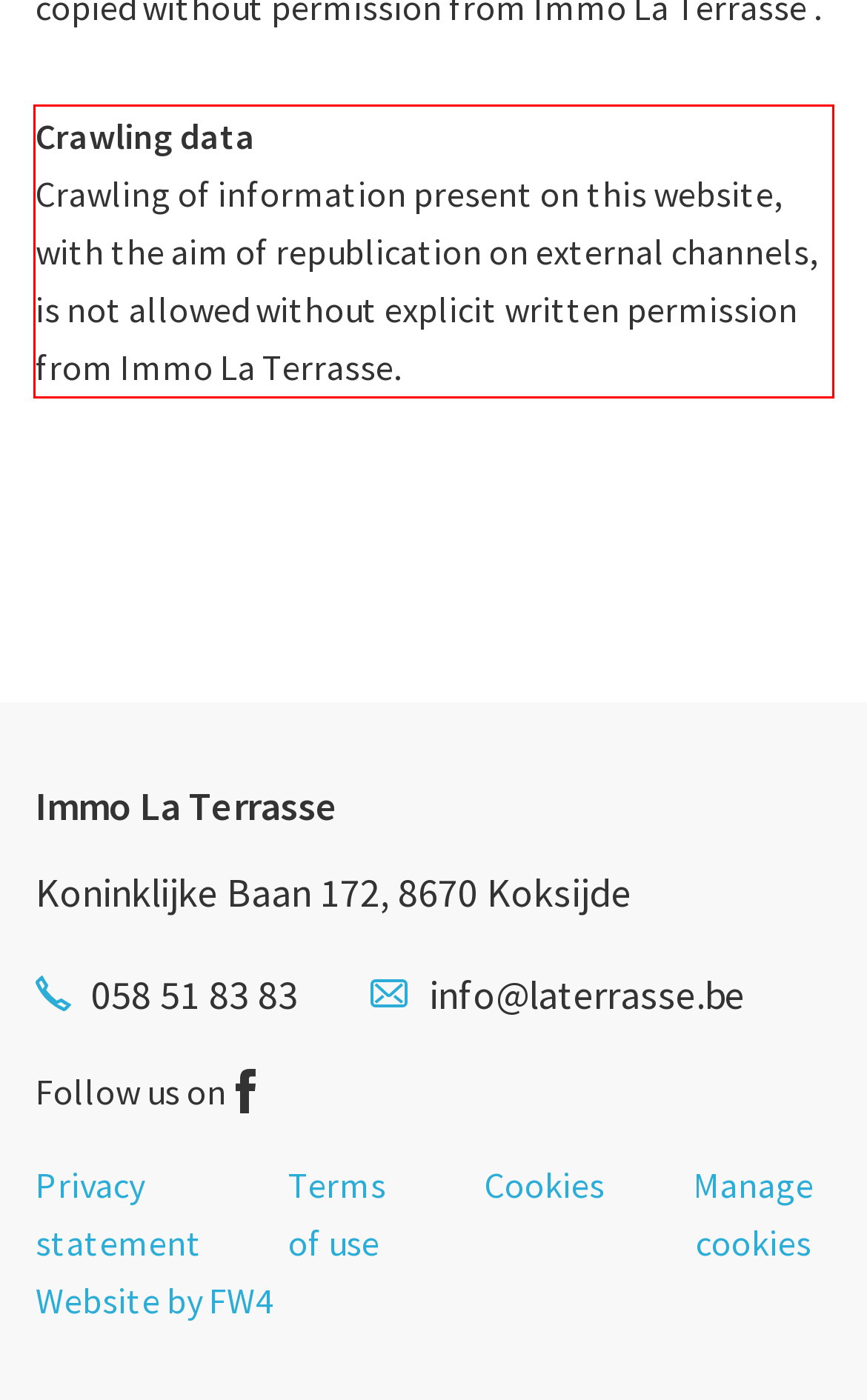You are given a screenshot of a webpage with a UI element highlighted by a red bounding box. Please perform OCR on the text content within this red bounding box.

Crawling data Crawling of information present on this website, with the aim of republication on external channels, is not allowed without explicit written permission from Immo La Terrasse.